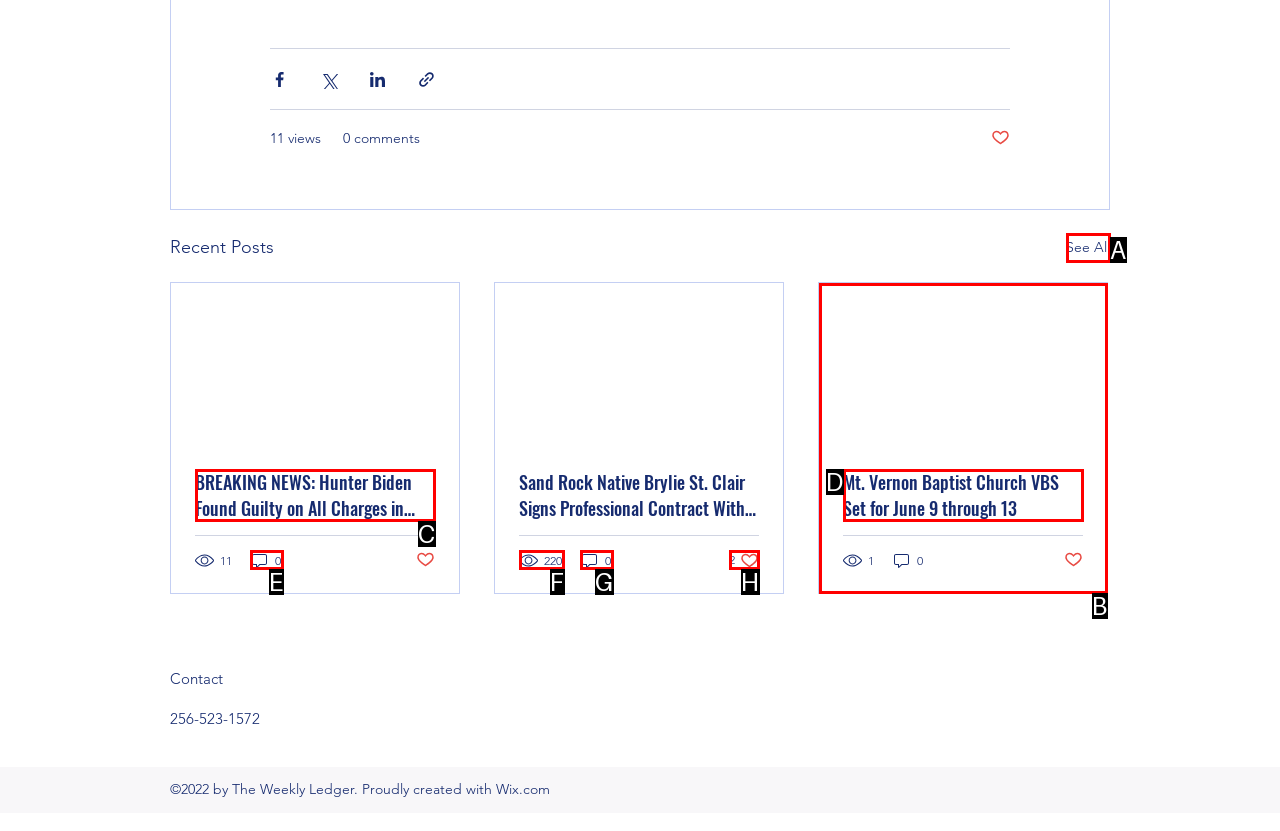Which HTML element among the options matches this description: 0? Answer with the letter representing your choice.

G